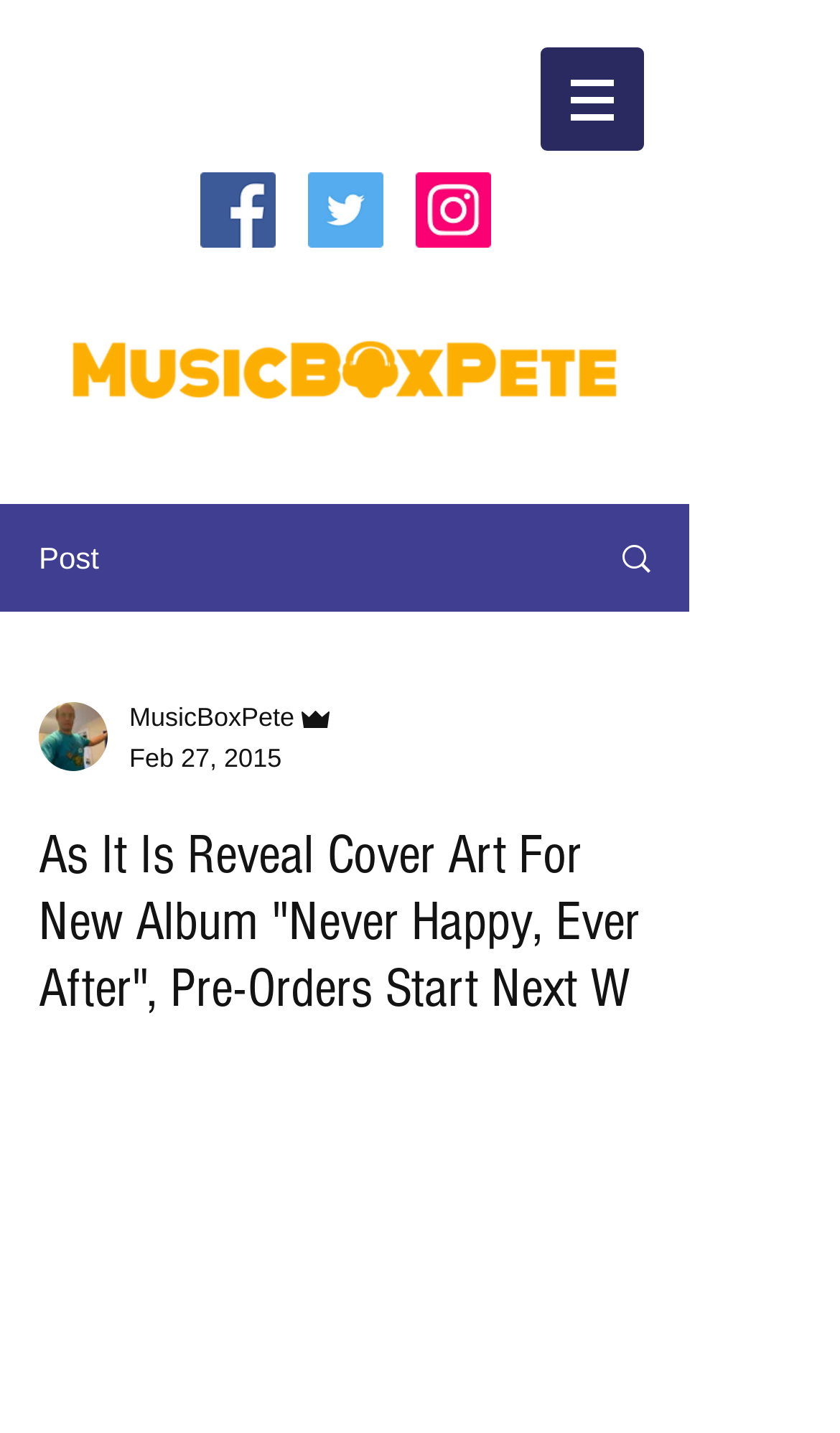Bounding box coordinates must be specified in the format (top-left x, top-left y, bottom-right x, bottom-right y). All values should be floating point numbers between 0 and 1. What are the bounding box coordinates of the UI element described as: MusicBoxPete

[0.154, 0.486, 0.399, 0.515]